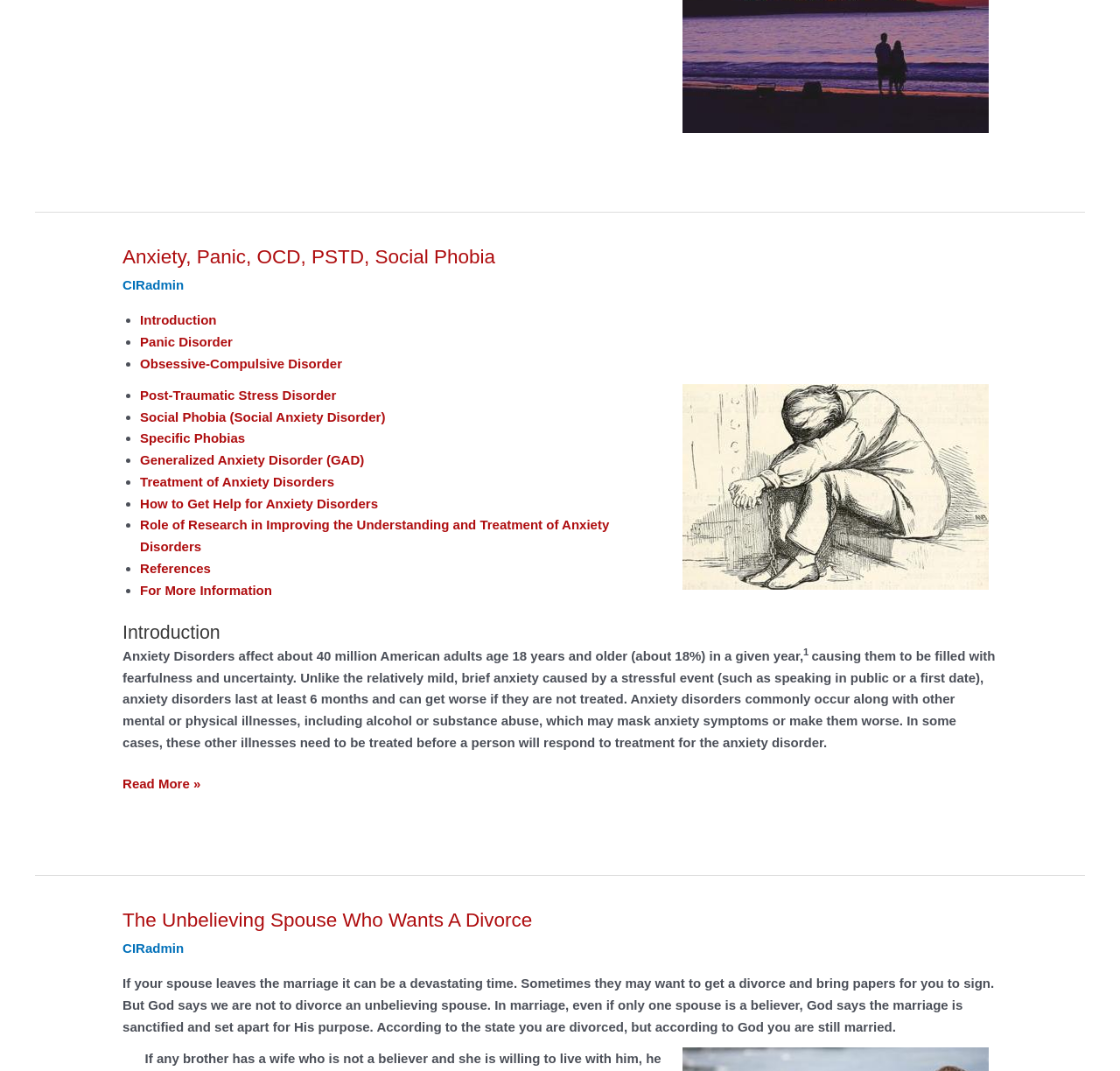Who is the author of the text on this webpage?
Using the picture, provide a one-word or short phrase answer.

Unknown